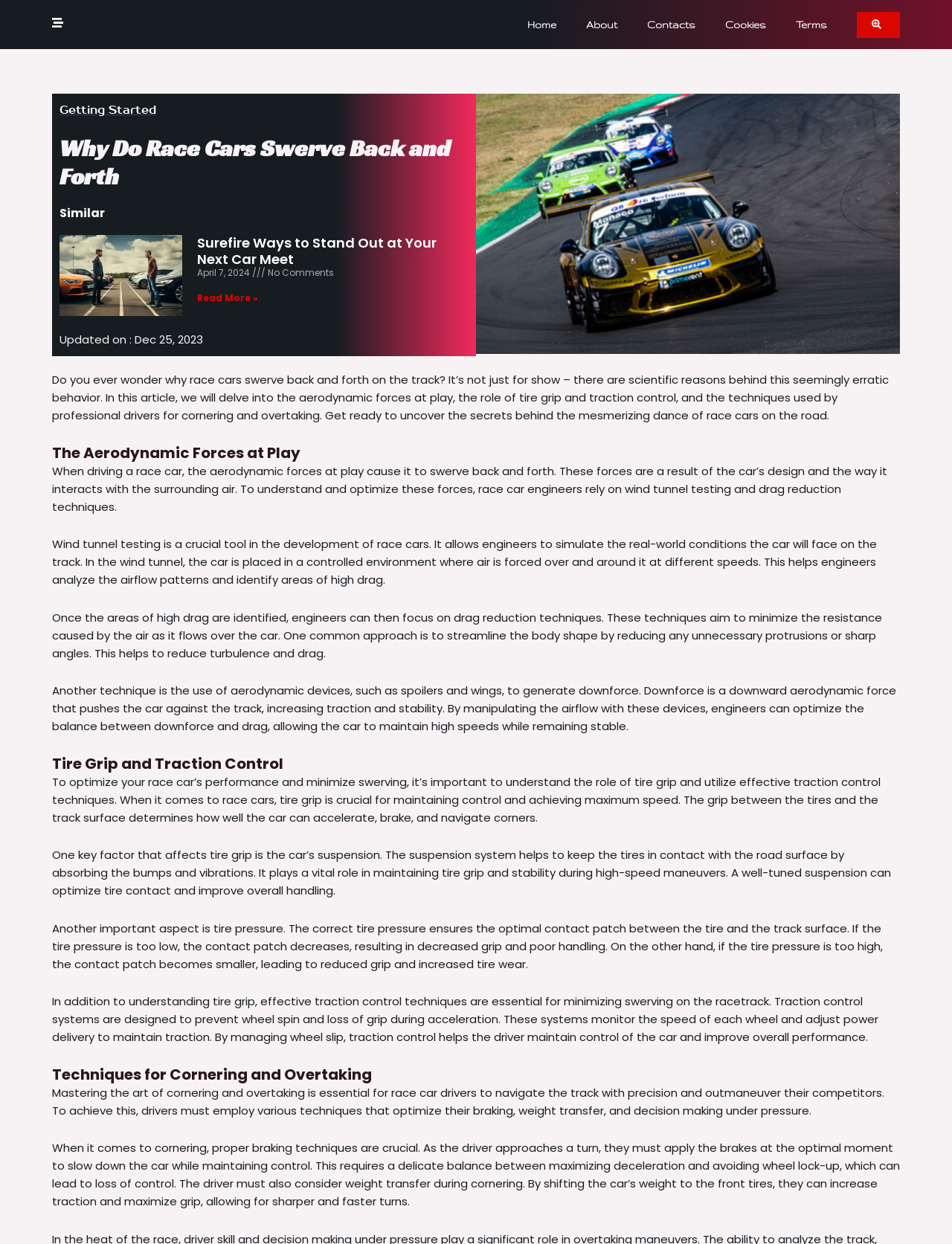Indicate the bounding box coordinates of the element that must be clicked to execute the instruction: "Click the 'Home' link". The coordinates should be given as four float numbers between 0 and 1, i.e., [left, top, right, bottom].

[0.538, 0.006, 0.6, 0.033]